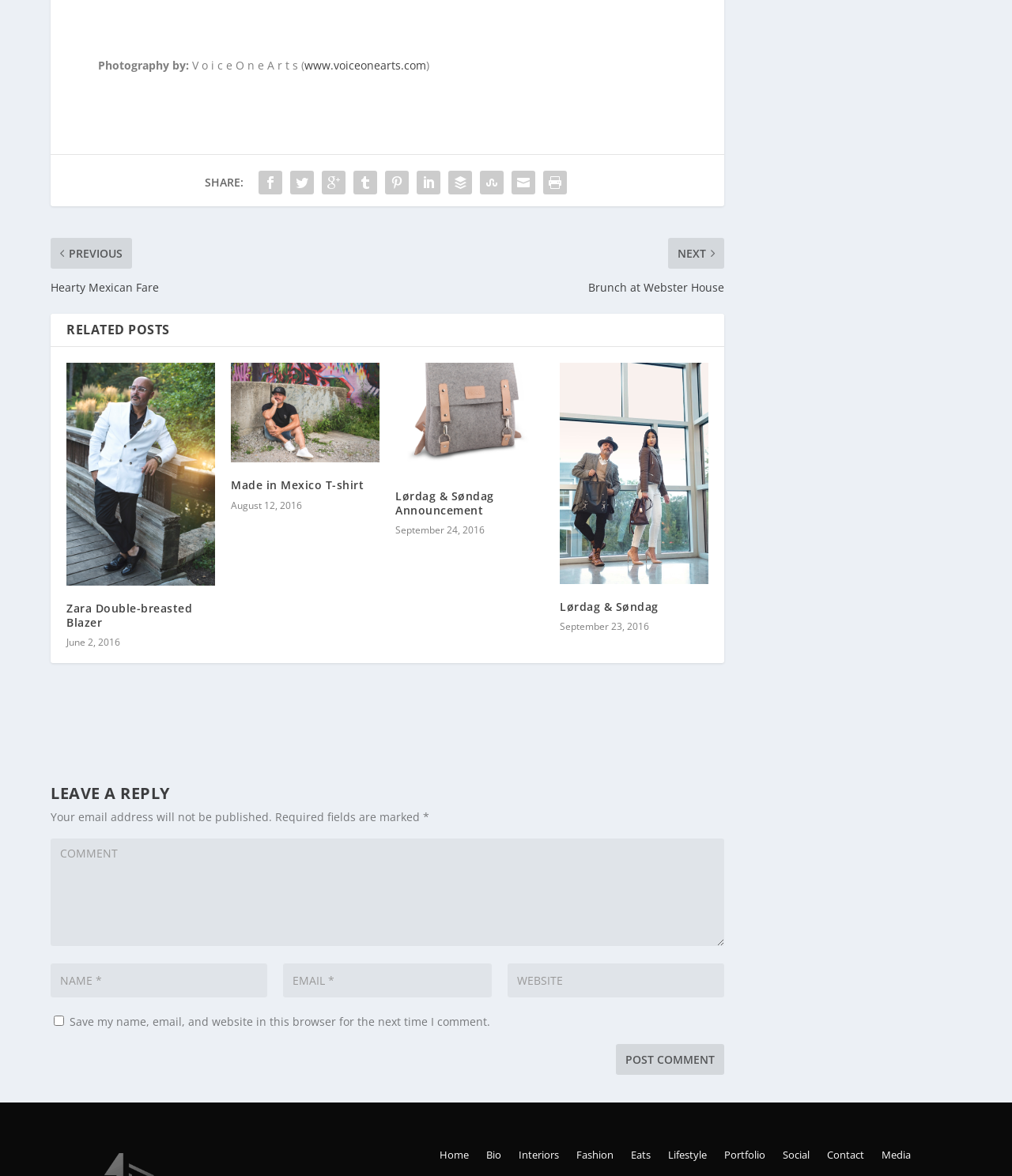What is the name of the photographer?
Based on the screenshot, provide a one-word or short-phrase response.

Voice One Arts